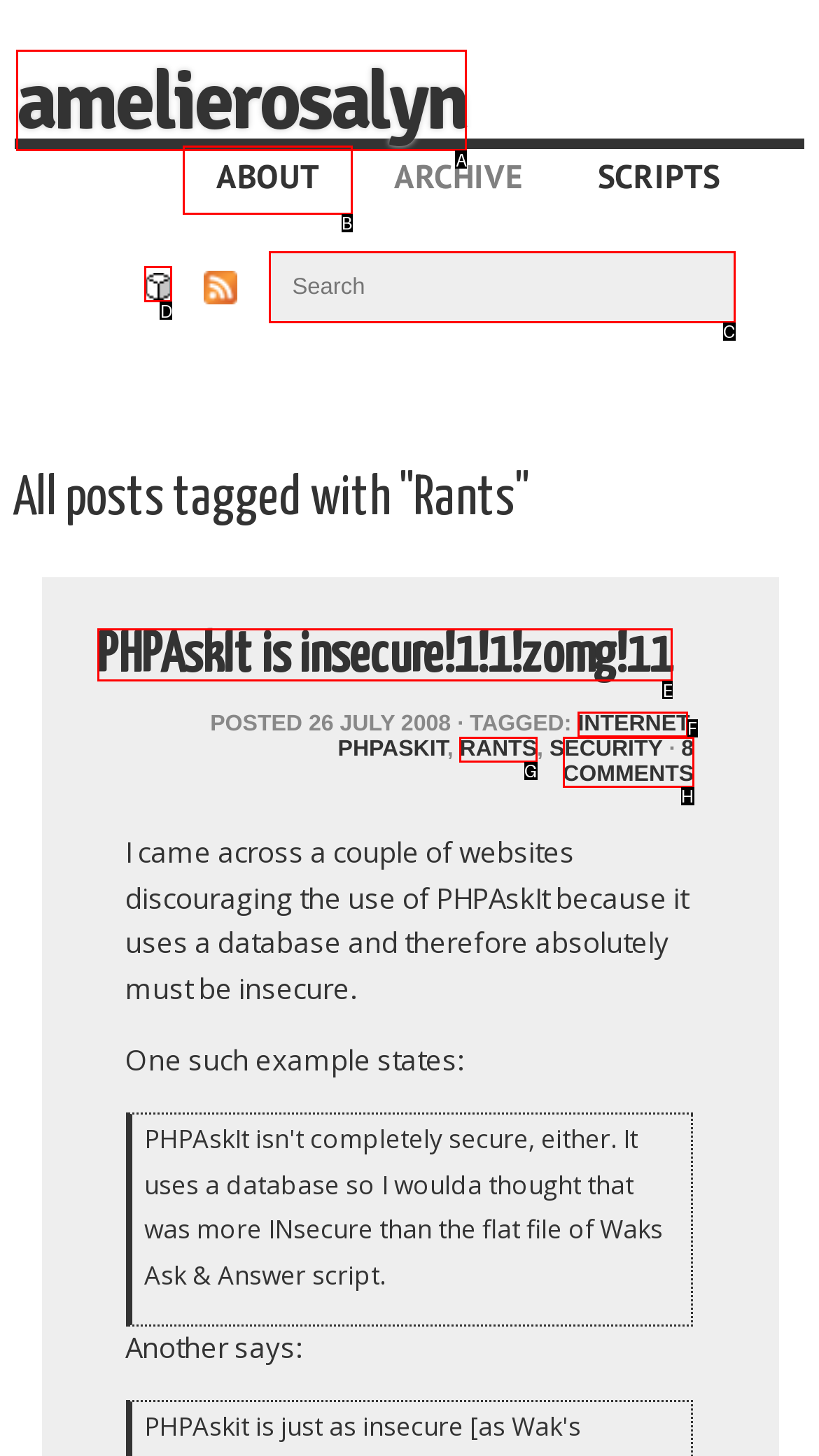Indicate which lettered UI element to click to fulfill the following task: read post PHPAskIt is insecure!
Provide the letter of the correct option.

E